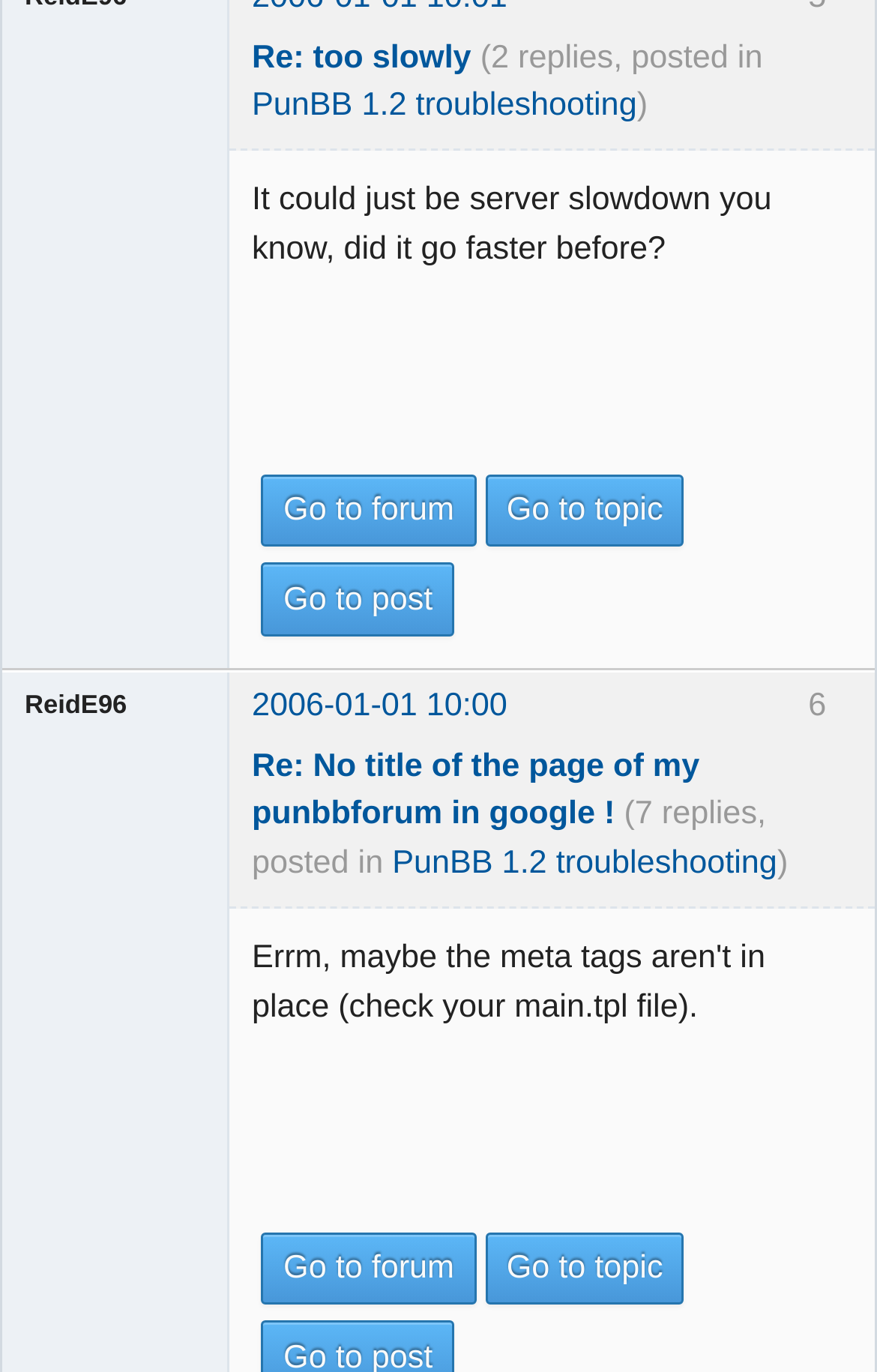Identify the bounding box of the UI element described as follows: "Go to topic: too slowly". Provide the coordinates as four float numbers in the range of 0 to 1 [left, top, right, bottom].

[0.553, 0.346, 0.781, 0.399]